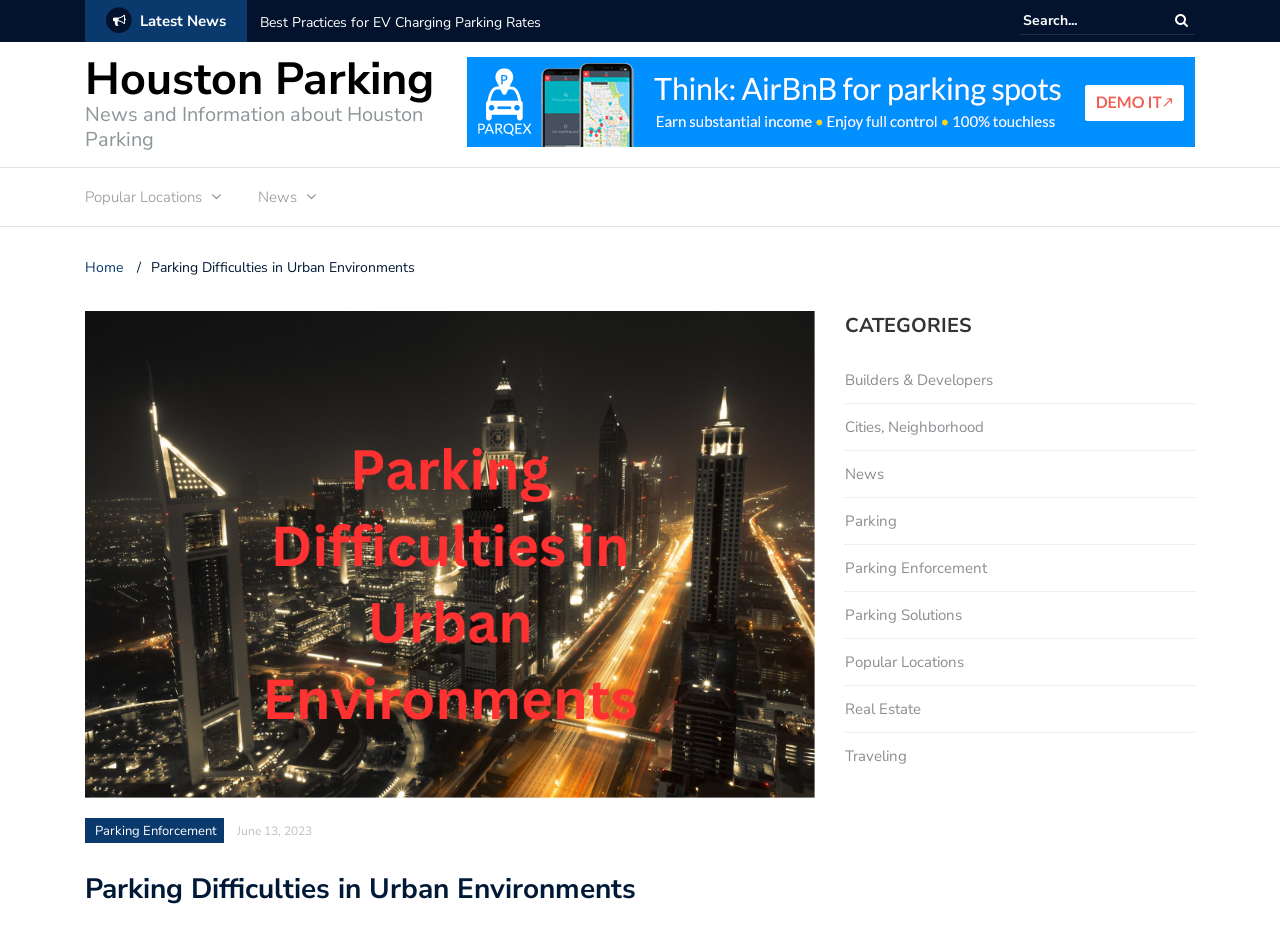Find the bounding box coordinates of the clickable area required to complete the following action: "Explore best practices for EV charging parking rates".

[0.203, 0.0, 0.423, 0.048]